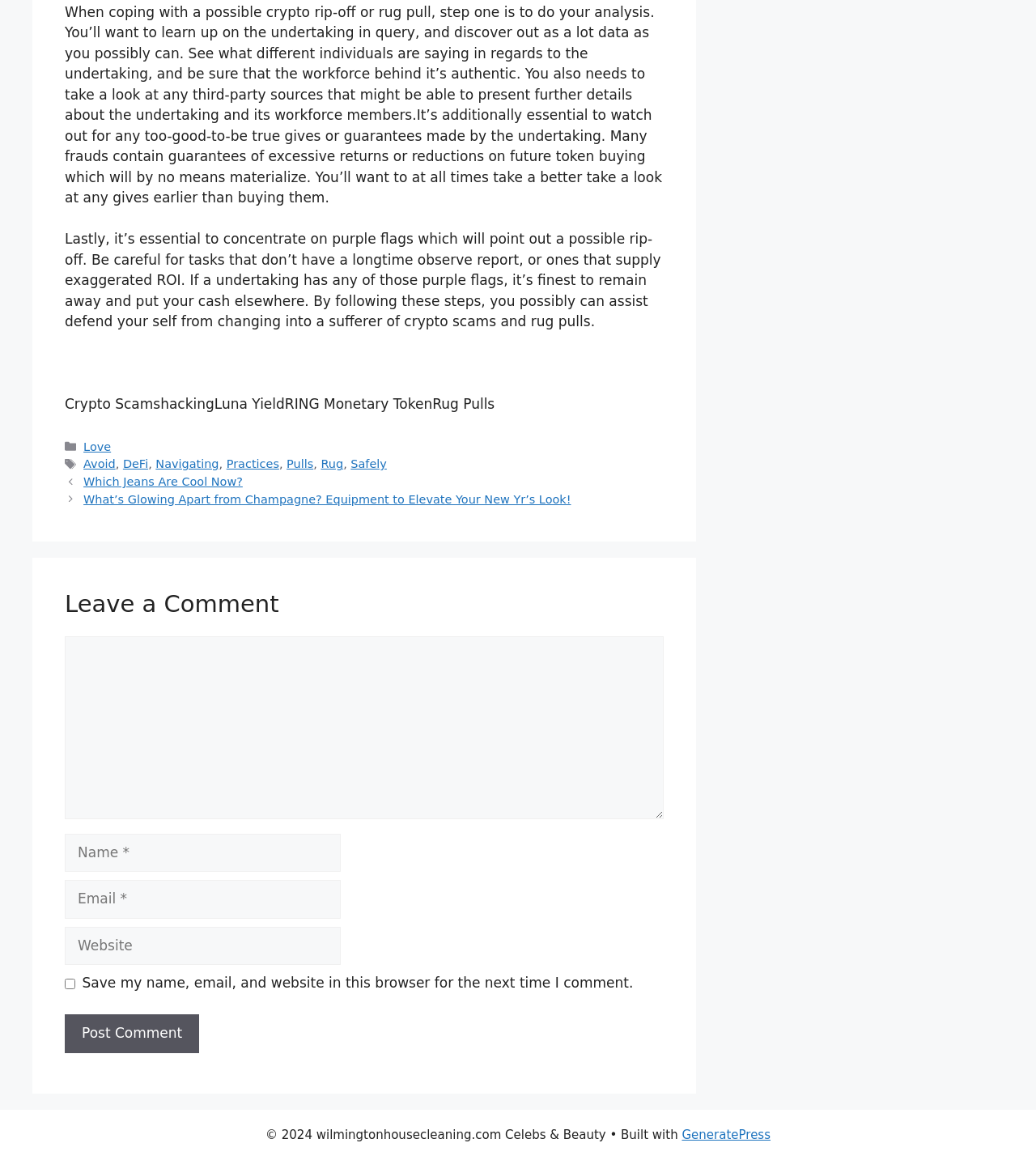Identify the bounding box coordinates of the clickable region necessary to fulfill the following instruction: "Enter your name in the 'Name' field". The bounding box coordinates should be four float numbers between 0 and 1, i.e., [left, top, right, bottom].

[0.062, 0.719, 0.329, 0.752]